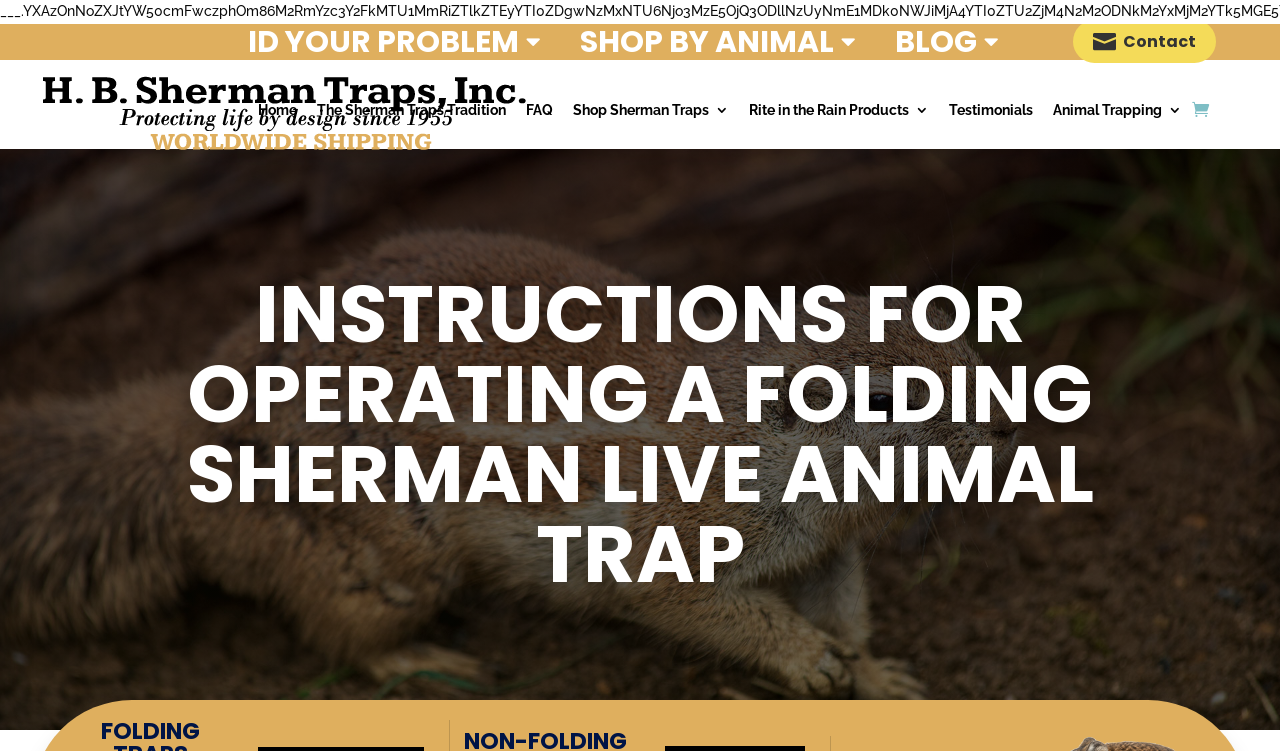Identify the bounding box for the element characterized by the following description: "Rite in the Rain Products".

[0.585, 0.096, 0.726, 0.197]